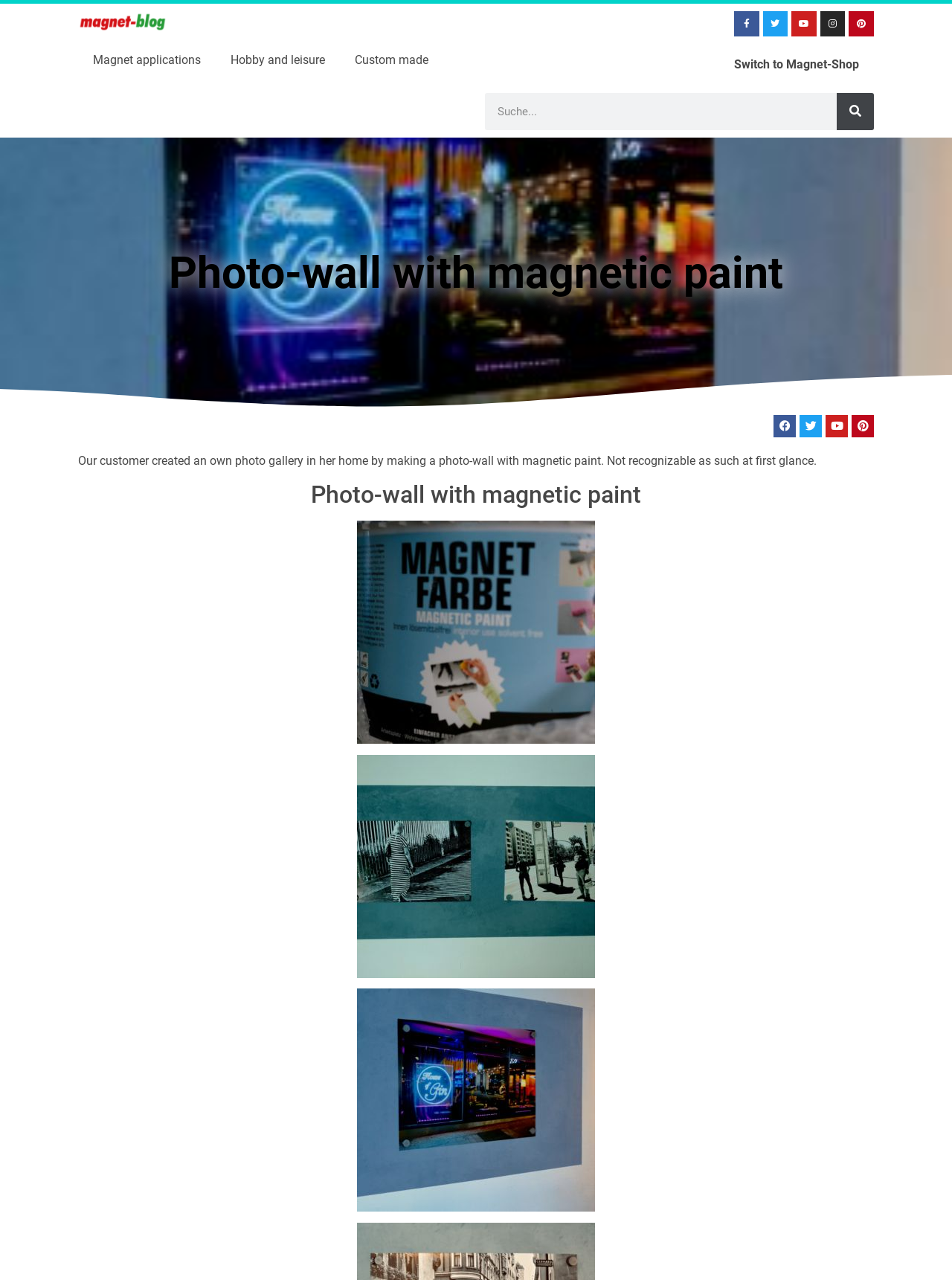Give the bounding box coordinates for the element described as: "Youtube".

[0.831, 0.009, 0.858, 0.028]